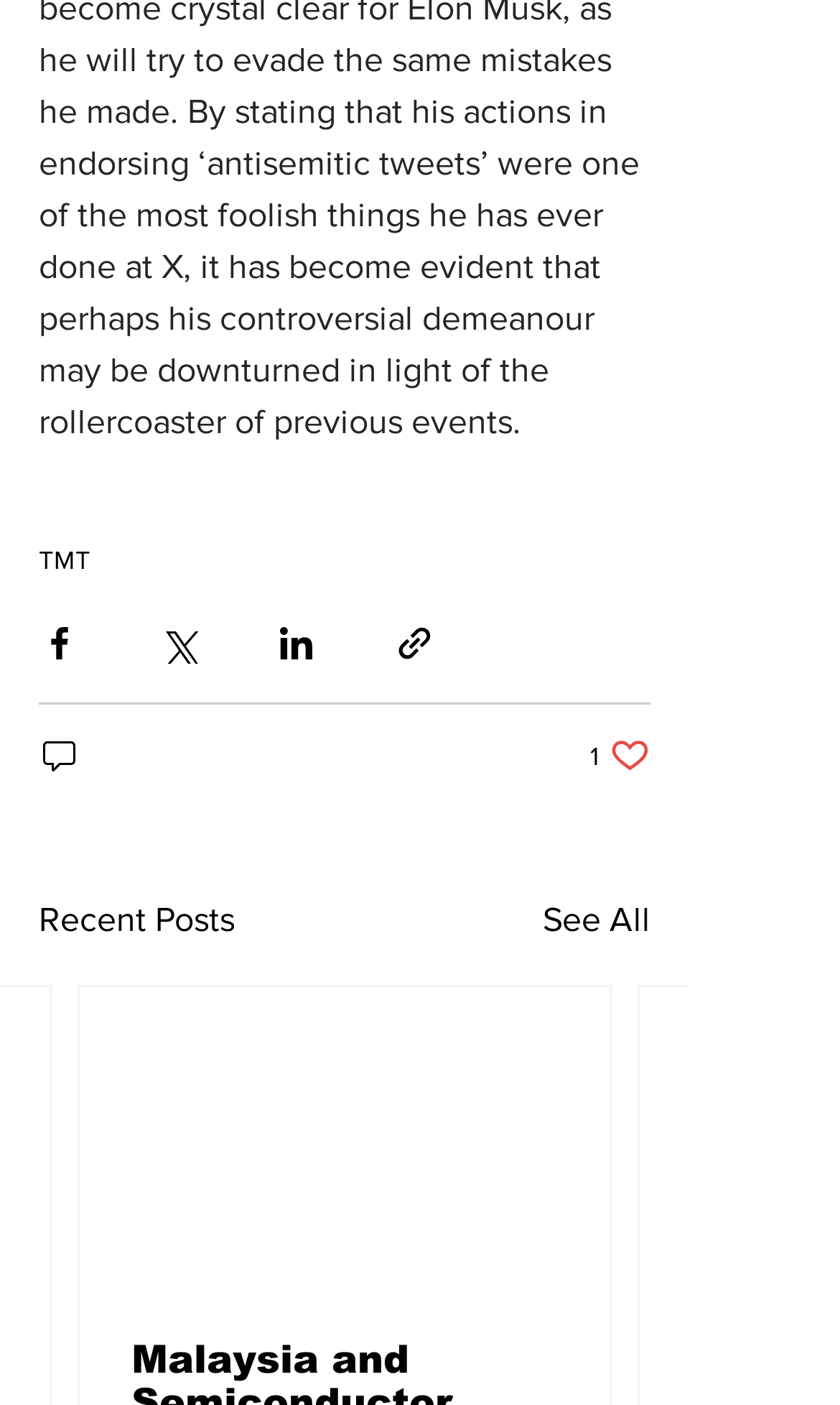How many social media sharing options are available?
Answer the question with a detailed and thorough explanation.

I counted the number of social media sharing buttons, which are 'Share via Facebook', 'Share via Twitter', 'Share via LinkedIn', and 'Share via link'. Therefore, there are 4 social media sharing options available.